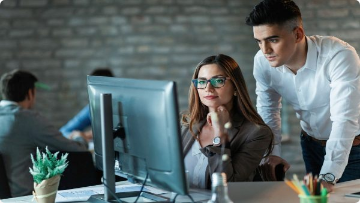Provide a comprehensive description of the image.

The image depicts a professional setting where two colleagues are engaged in a discussion while focusing on a computer screen. The individual in front, a woman with long hair and glasses, appears to be thoughtfully analyzing information displayed on the monitor. The man standing beside her, dressed in a white shirt, leans slightly forward, suggesting he is providing insight or guidance on the matter at hand. In the background, other team members are visible, indicating a collaborative work environment. A small potted plant on their shared desk adds a touch of greenery, enhancing the aesthetic of this modern workspace, likely associated with the themes of technology and business addressed in the article titled "Management Software For SMEs."